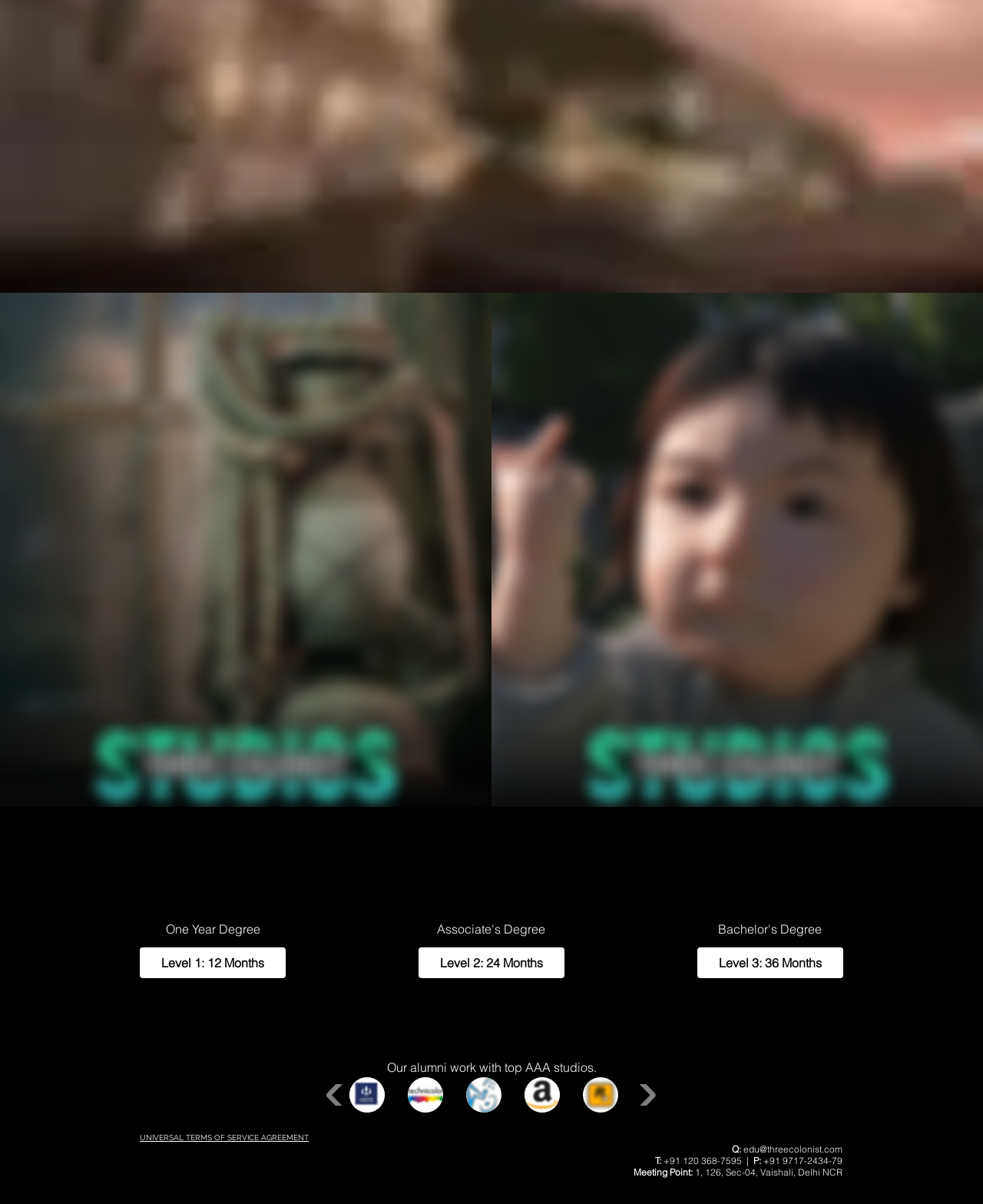Identify the bounding box coordinates of the section to be clicked to complete the task described by the following instruction: "Click the 'Level 1: 12 Months' link". The coordinates should be four float numbers between 0 and 1, formatted as [left, top, right, bottom].

[0.142, 0.787, 0.291, 0.813]